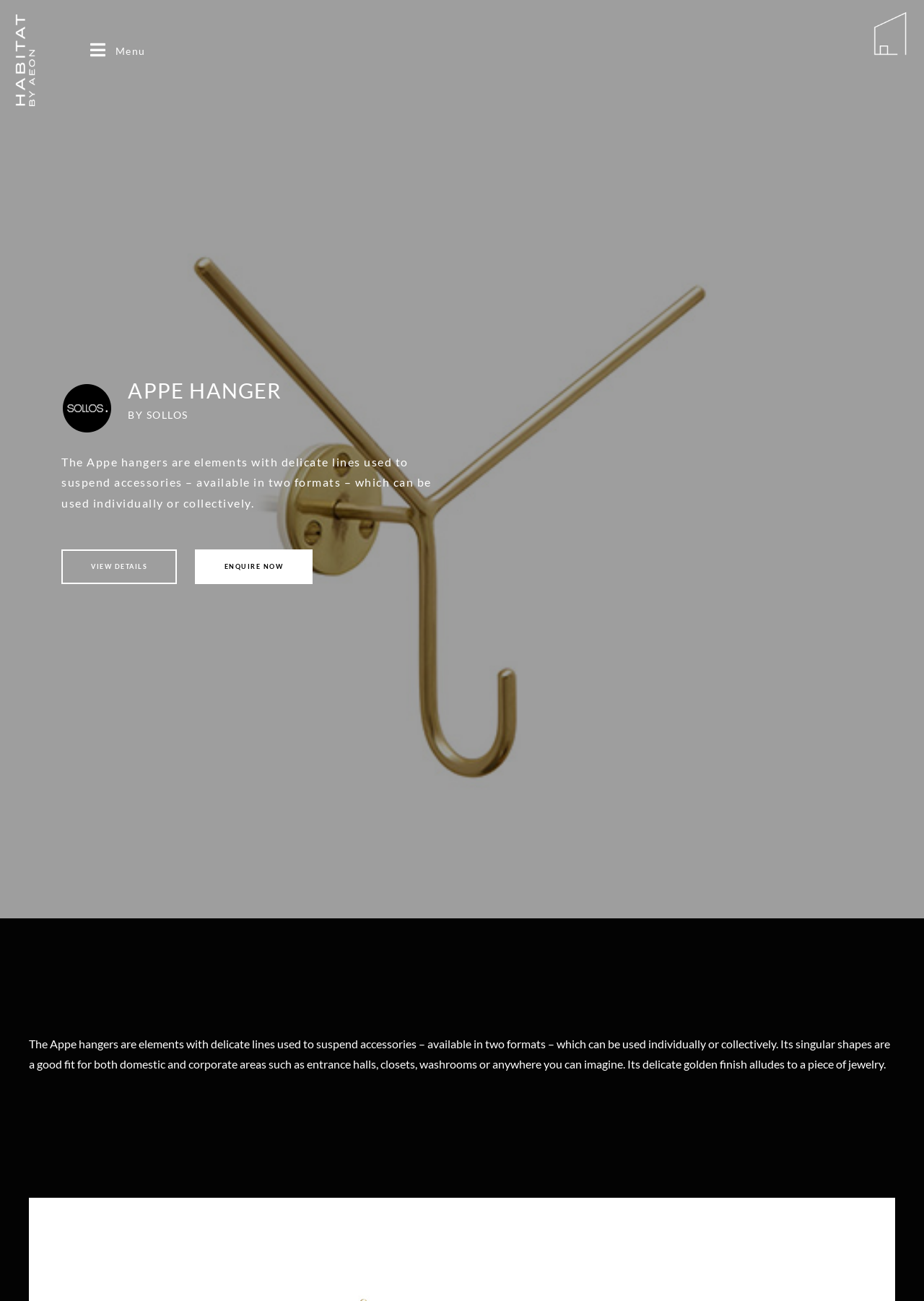Give an in-depth explanation of the webpage layout and content.

The webpage is about the "APPE HANGER" product by SOLLOS. At the top left, there is a link with no text, and next to it, a "Menu" link. On the top right, there is another link with no text. 

Below the top links, the product title "APPE HANGER" is prominently displayed in a heading. Underneath the title, there is a description of the product, stating that it is an element with delicate lines used to suspend accessories, available in two formats, and can be used individually or collectively. 

To the right of the product title, there is a link "BY SOLLOS" indicating the product's brand. Below the product description, there are two links, "VIEW DETAILS" and "ENQUIRE NOW", which are likely used to learn more about the product or make an inquiry.

Further down the page, there is a longer paragraph of text that provides more details about the product, describing its suitability for various areas, such as entrance halls, closets, and washrooms, and its delicate golden finish.